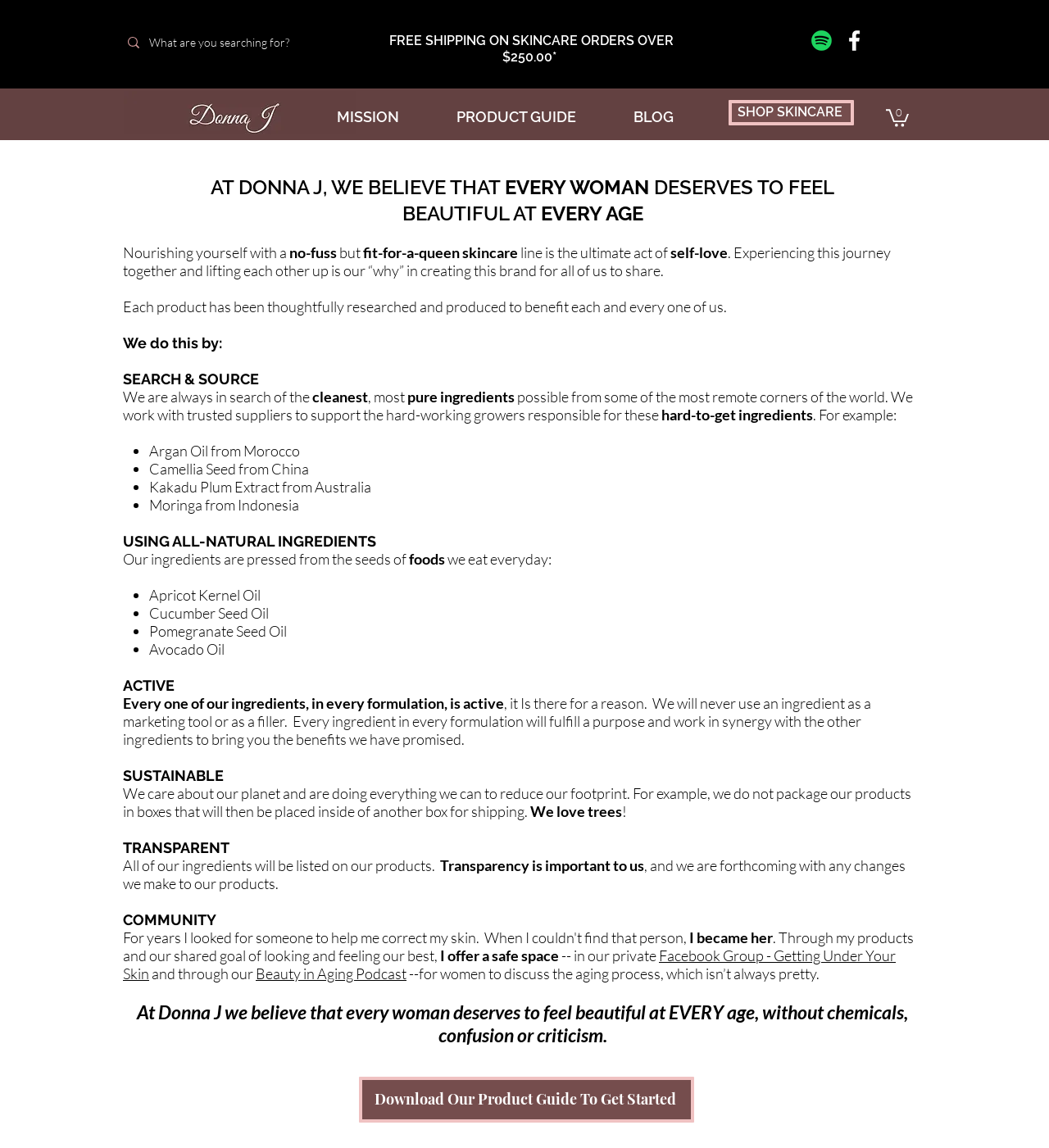Refer to the image and provide a thorough answer to this question:
What is the purpose of the search bar?

The search bar is located at the top of the webpage, with a placeholder text 'What are you searching for?', indicating that its purpose is to allow users to search for specific products or keywords.